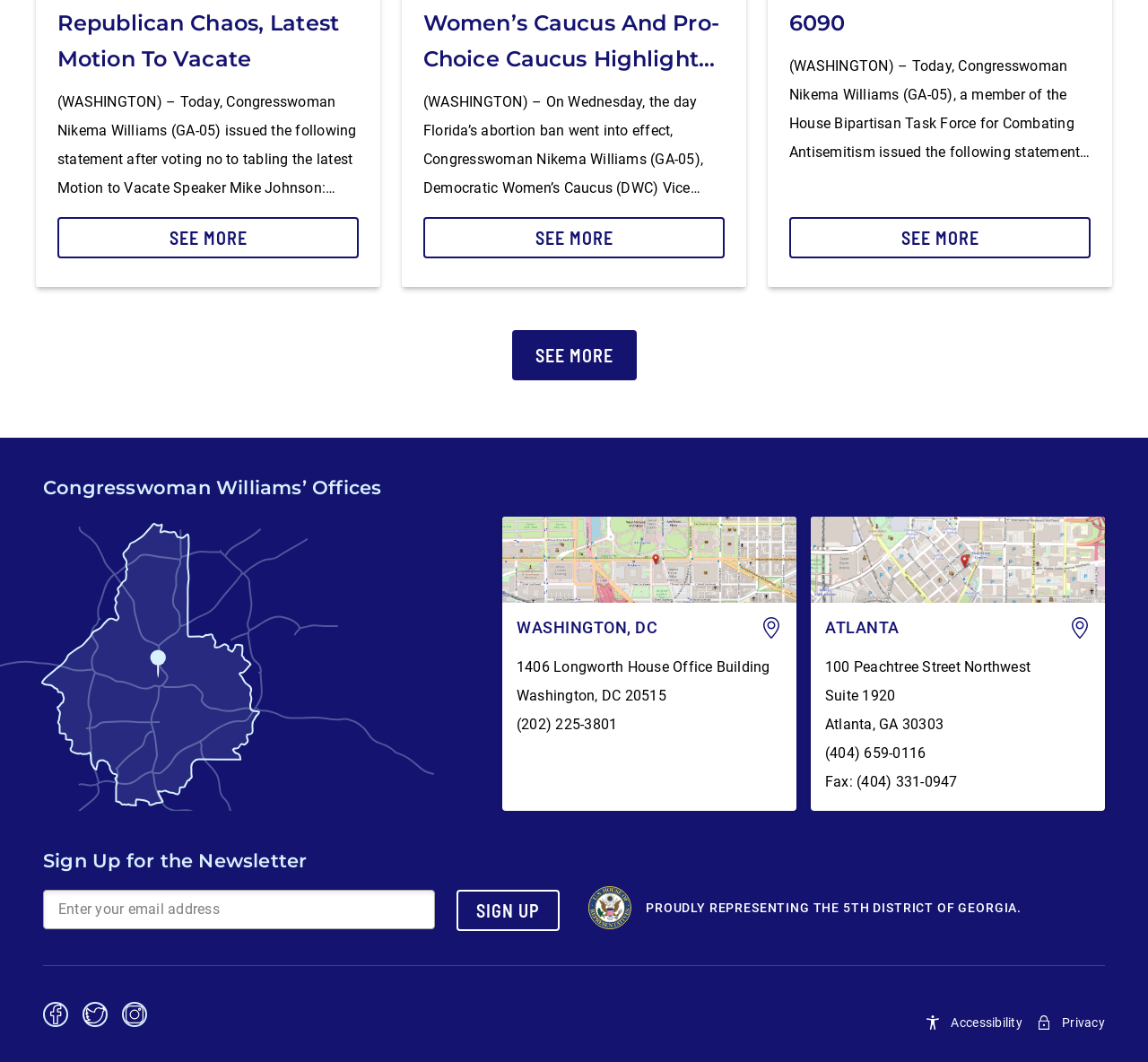Find the bounding box coordinates of the clickable region needed to perform the following instruction: "Click the 'See More' button to read the full statement". The coordinates should be provided as four float numbers between 0 and 1, i.e., [left, top, right, bottom].

[0.05, 0.204, 0.312, 0.243]